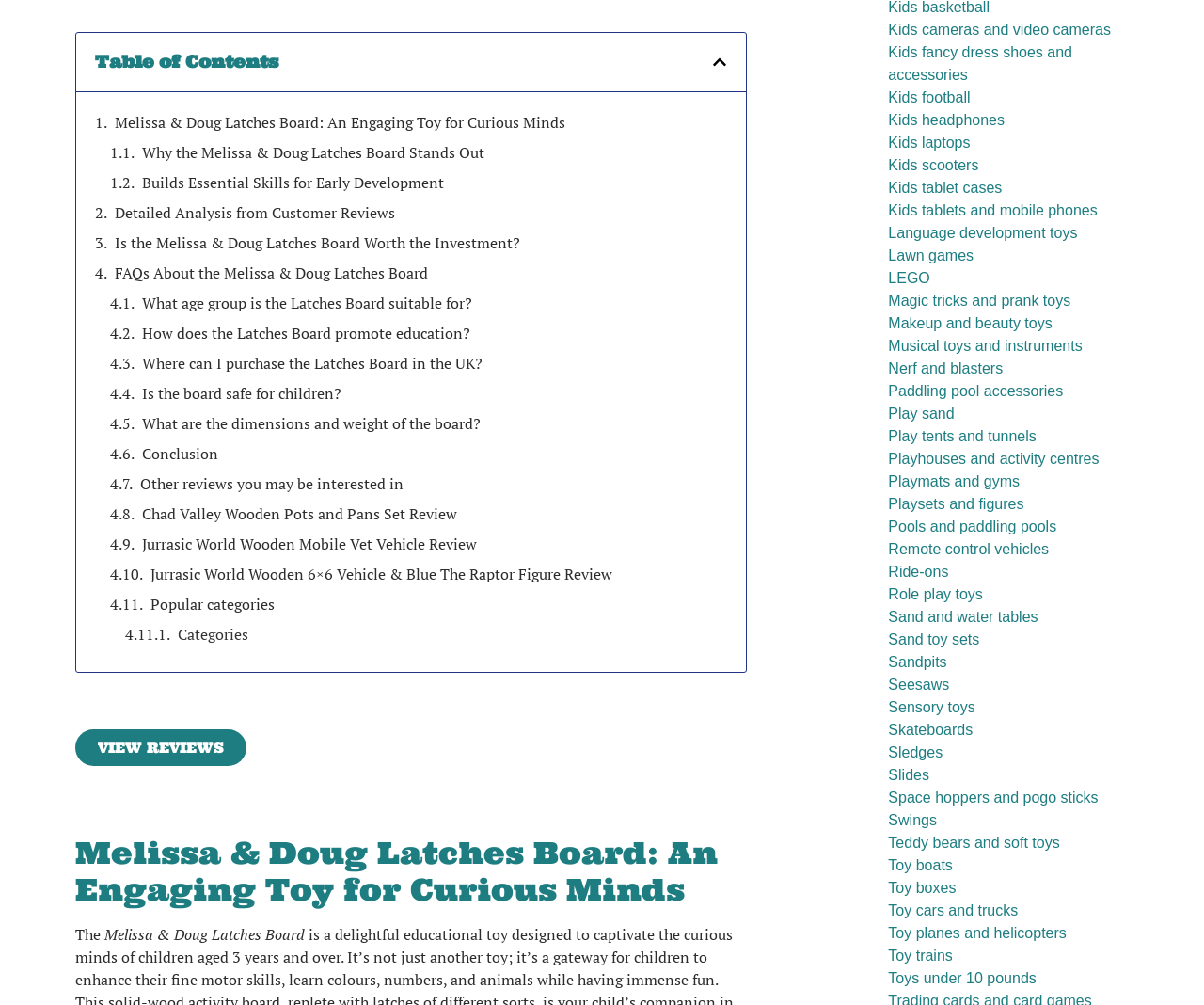Please find the bounding box coordinates of the element that must be clicked to perform the given instruction: "Read the 'Melissa & Doug Latches Board: An Engaging Toy for Curious Minds' article". The coordinates should be four float numbers from 0 to 1, i.e., [left, top, right, bottom].

[0.095, 0.11, 0.47, 0.133]